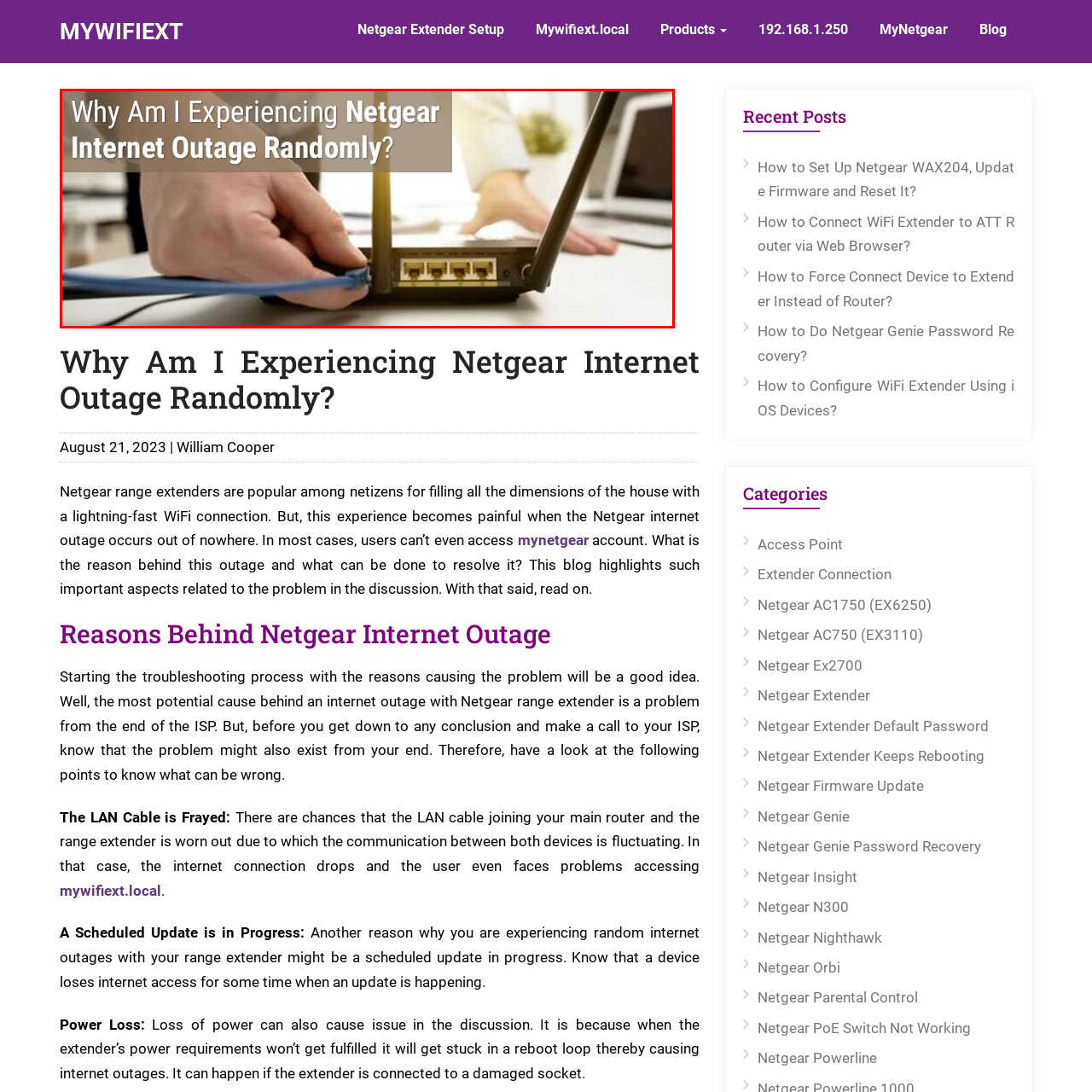Give an in-depth description of the scene depicted in the red-outlined box.

The image features a close-up view of a person connecting a cable to a Netgear router, highlighting a common concern for users: "Why Am I Experiencing Netgear Internet Outage Randomly?" This banner poses a crucial question for individuals relying on Netgear range extenders and home network systems, as internet disruptions can significantly impact connectivity and user experience. The visual emphasizes the importance of maintaining a stable connection, suggesting that troubleshooting may be necessary to address potential issues such as frayed cables or power loss. This context is particularly relevant for anyone seeking guidance on resolving intermittent internet outages with their Netgear devices.